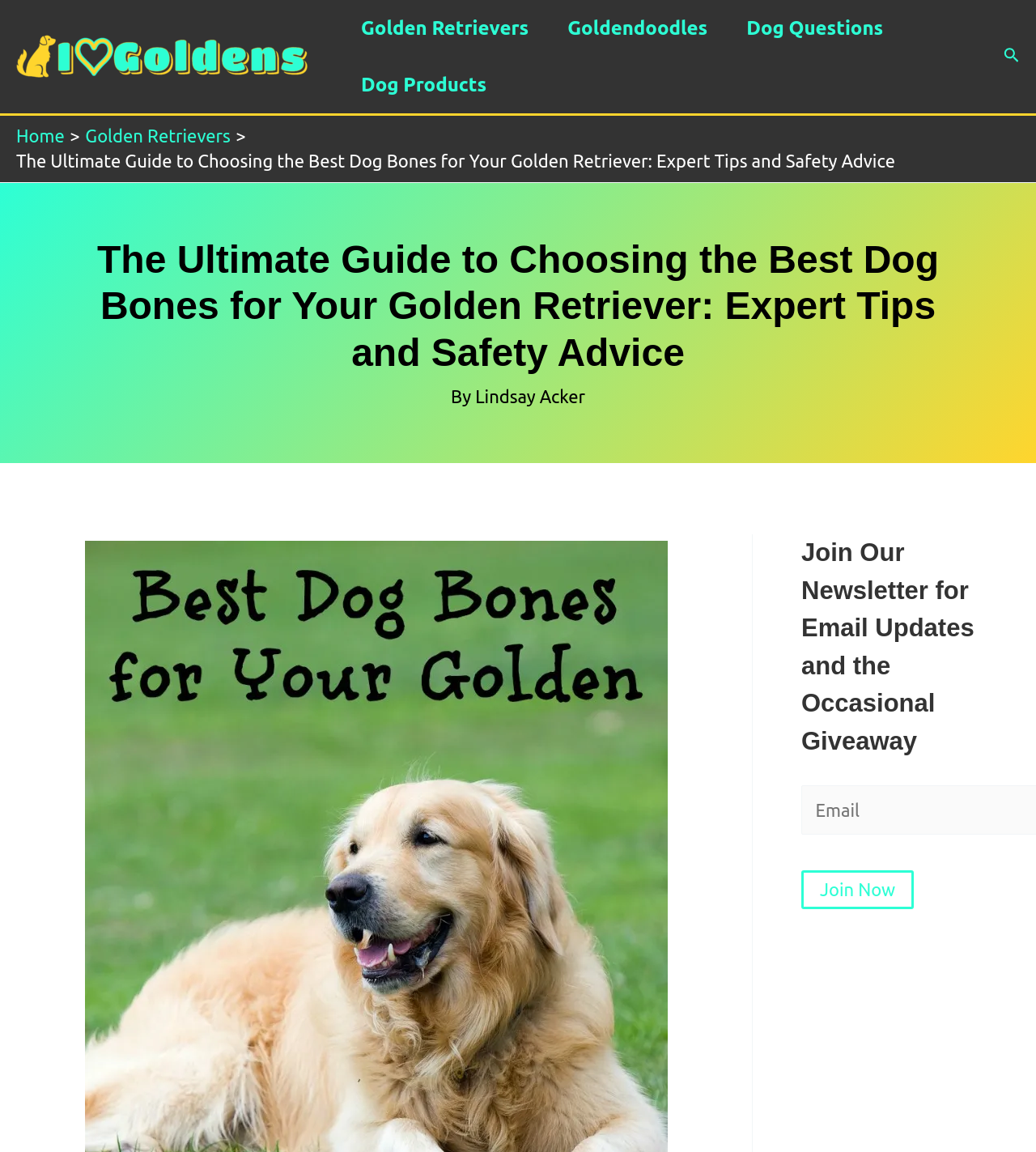Answer this question using a single word or a brief phrase:
What is the name of the website?

I Heart Goldens